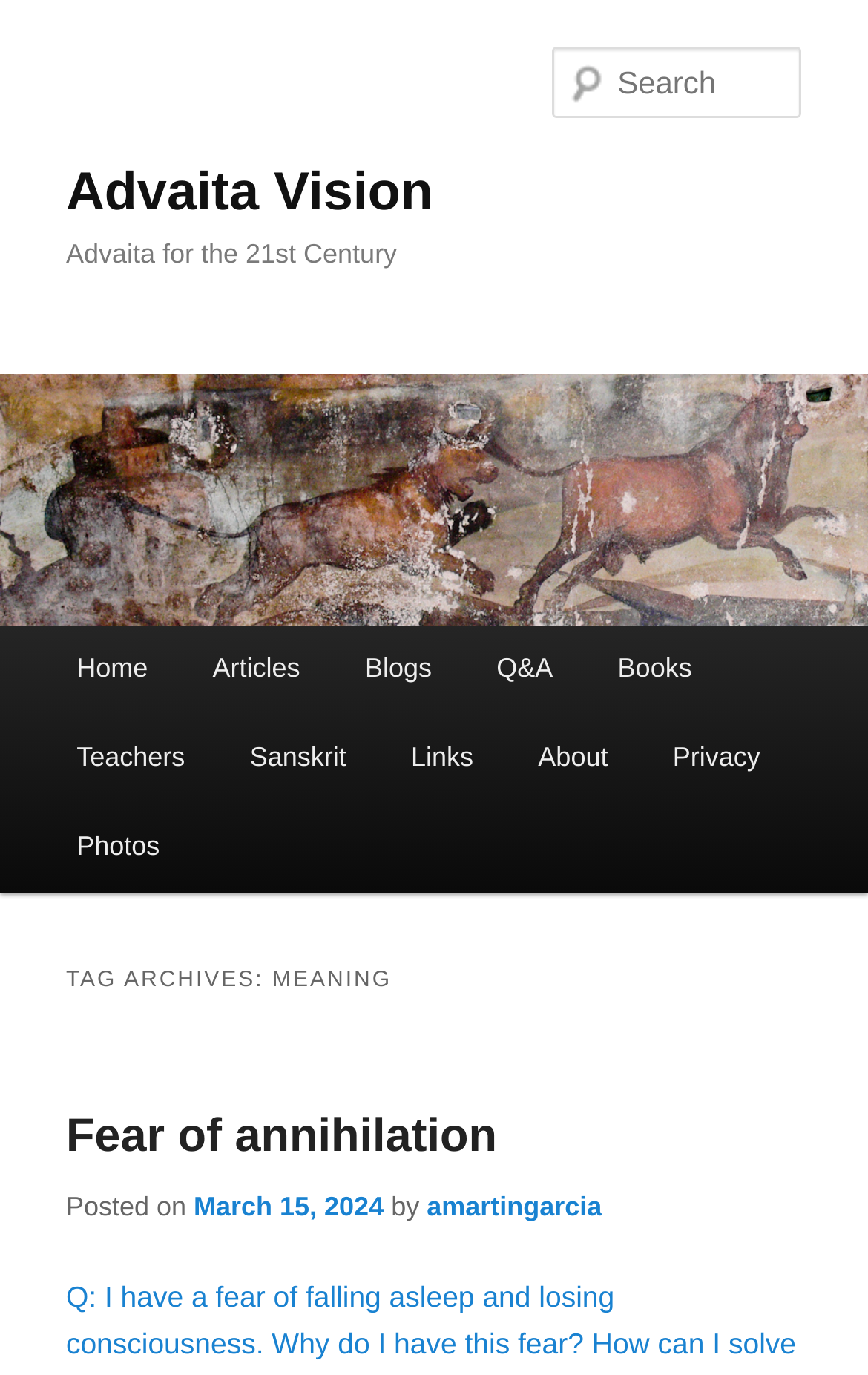Determine the bounding box coordinates (top-left x, top-left y, bottom-right x, bottom-right y) of the UI element described in the following text: parent_node: Search name="s" placeholder="Search"

[0.637, 0.034, 0.924, 0.086]